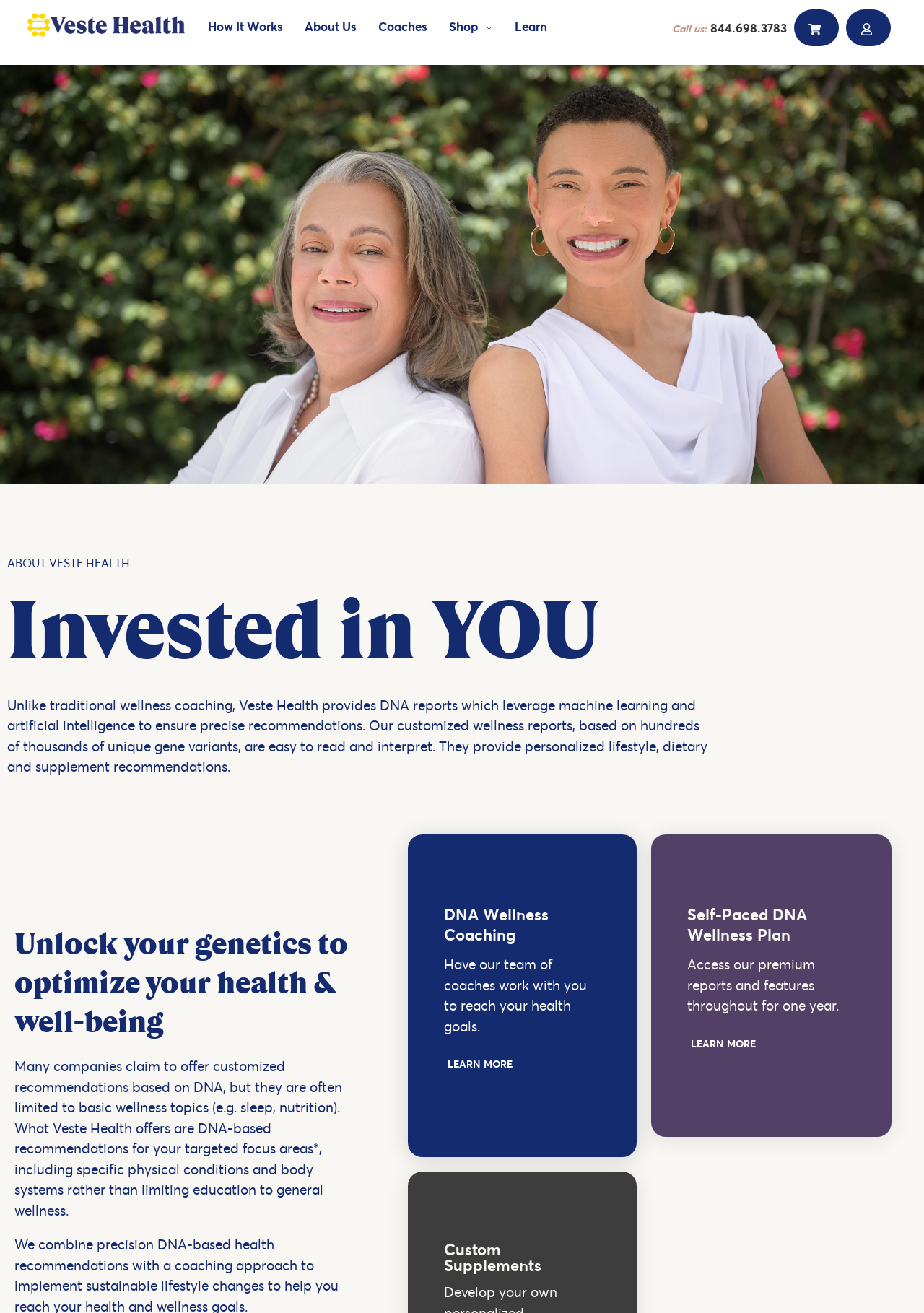Please answer the following question using a single word or phrase: How many navigation links are there?

6